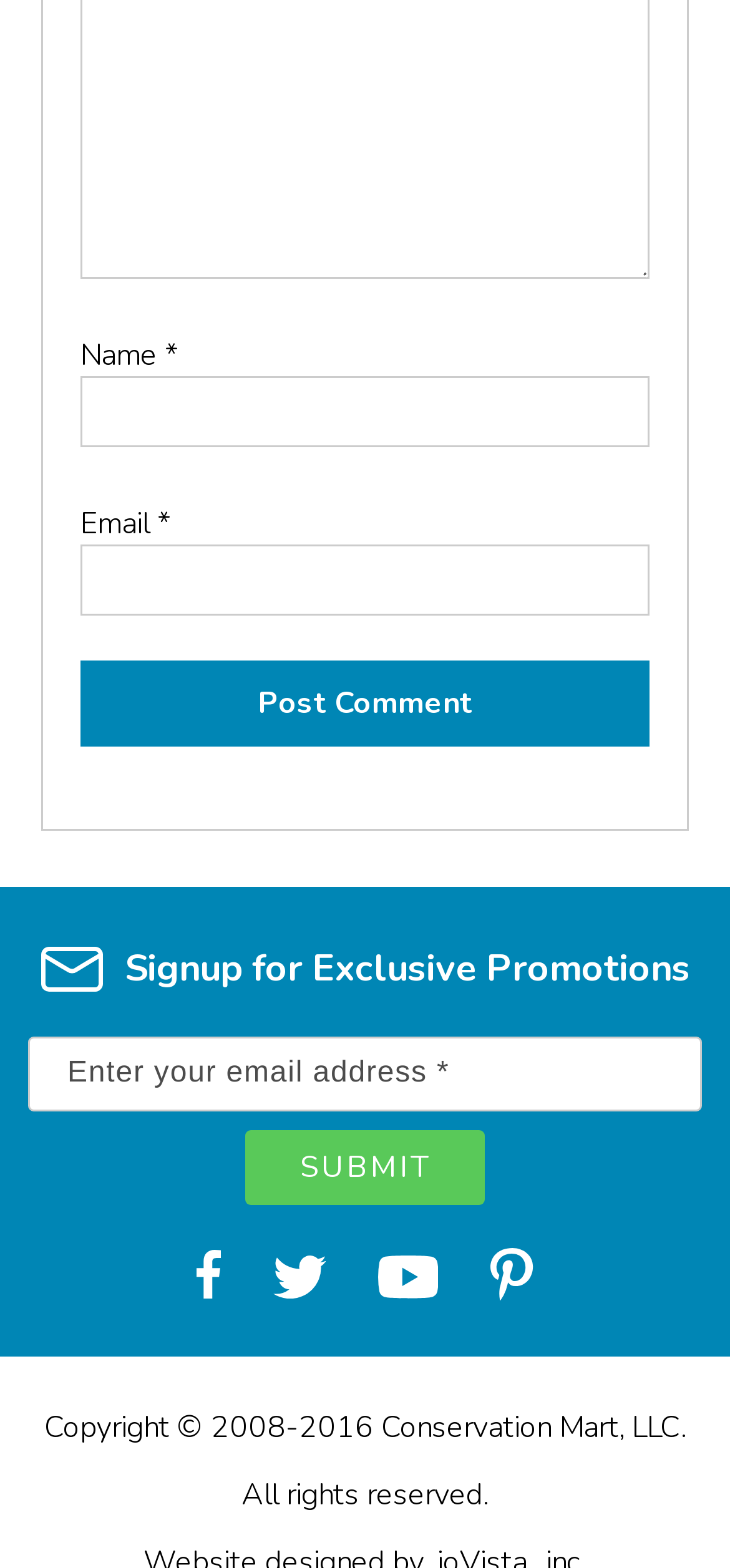How many social media links are available? Analyze the screenshot and reply with just one word or a short phrase.

4